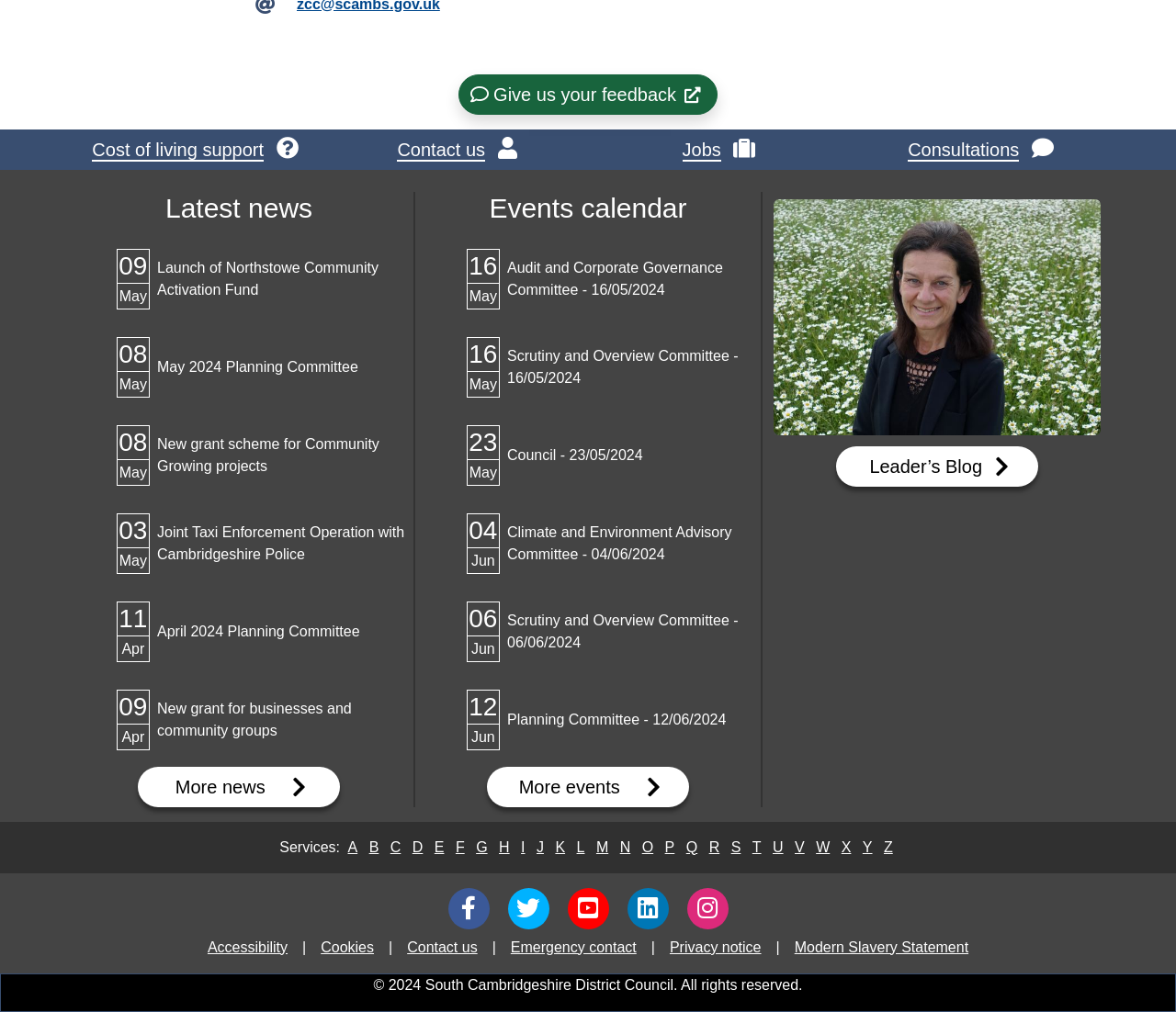Using the information shown in the image, answer the question with as much detail as possible: How many links are available in the 'Latest news' section?

The 'Latest news' section is located in the footer of the webpage and contains five links to news articles, each with a date and title. These links are likely to news stories or press releases related to the website's content.